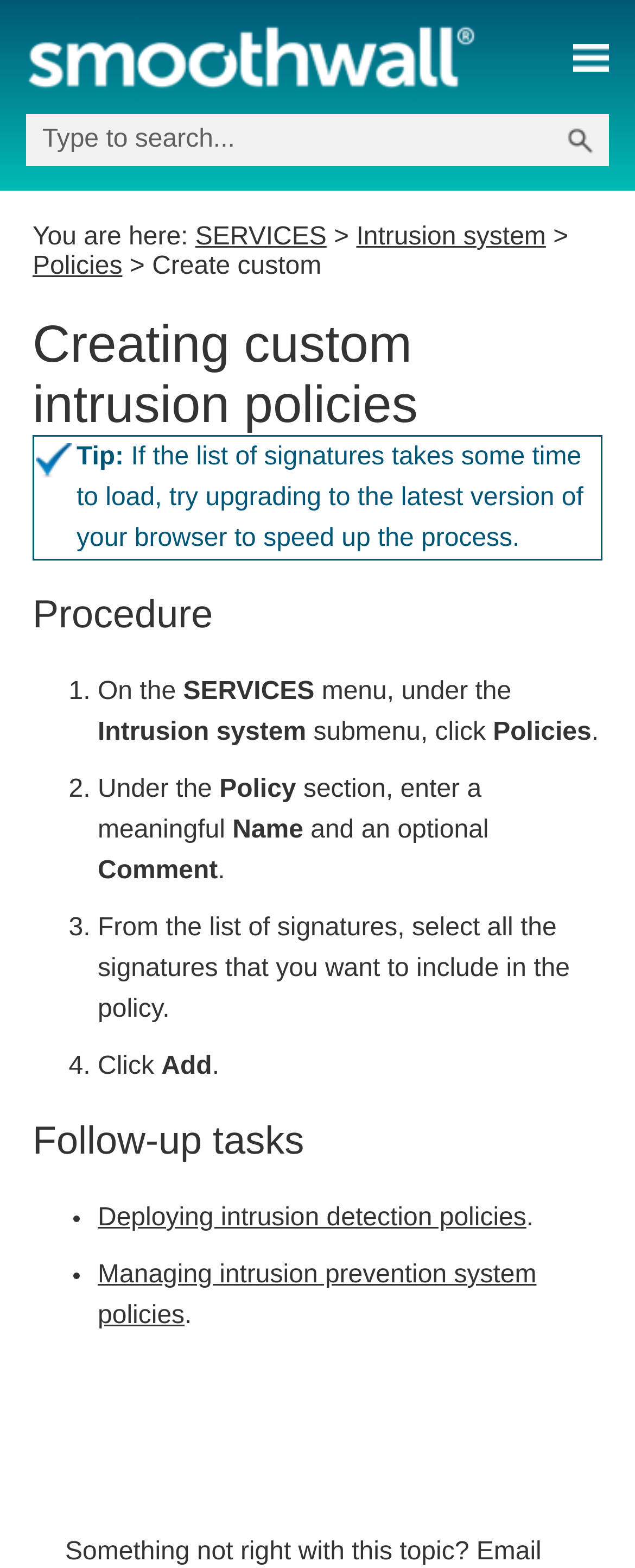Offer an extensive depiction of the webpage and its key elements.

The webpage is about creating custom intrusion policies. At the top, there is a link to "Skip To Main Content" and a button to "Show Navigation Panel" on the right side. Below that, there is a logo on the left side, accompanied by a search box that spans most of the width of the page, with a "Submit Search" button on the right side. 

Below the search box, there is a navigation section with breadcrumbs, showing the current location as "SERVICES > Intrusion system > Policies > Create custom". 

The main content of the page is divided into three sections. The first section has a heading "Creating custom intrusion policies" and provides a tip about upgrading the browser to speed up the process of loading signatures. 

The second section has a heading "Procedure" and is a step-by-step guide on how to create a custom intrusion policy. It consists of four steps, each marked with a number (1., 2., 3., and 4.). The steps provide instructions on how to navigate to the correct menu, enter a policy name and comment, and select signatures to include in the policy.

The third section has a heading "Follow-up tasks" and provides two links to related tasks: "Deploying intrusion detection policies" and "Managing intrusion prevention system policies".